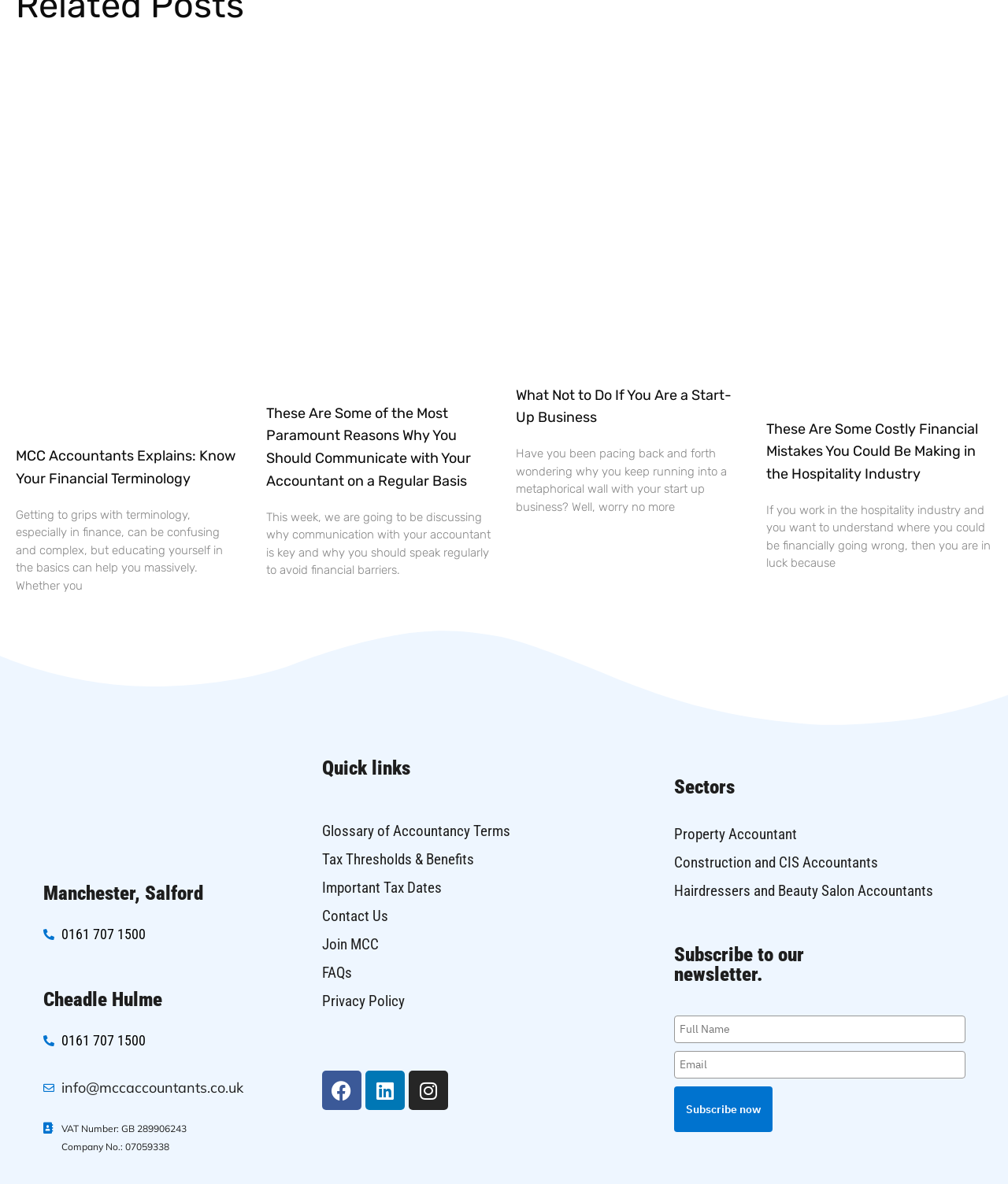Identify the bounding box coordinates of the clickable section necessary to follow the following instruction: "Click the link to know more about Tax Consultant Salford". The coordinates should be presented as four float numbers from 0 to 1, i.e., [left, top, right, bottom].

[0.016, 0.062, 0.24, 0.356]